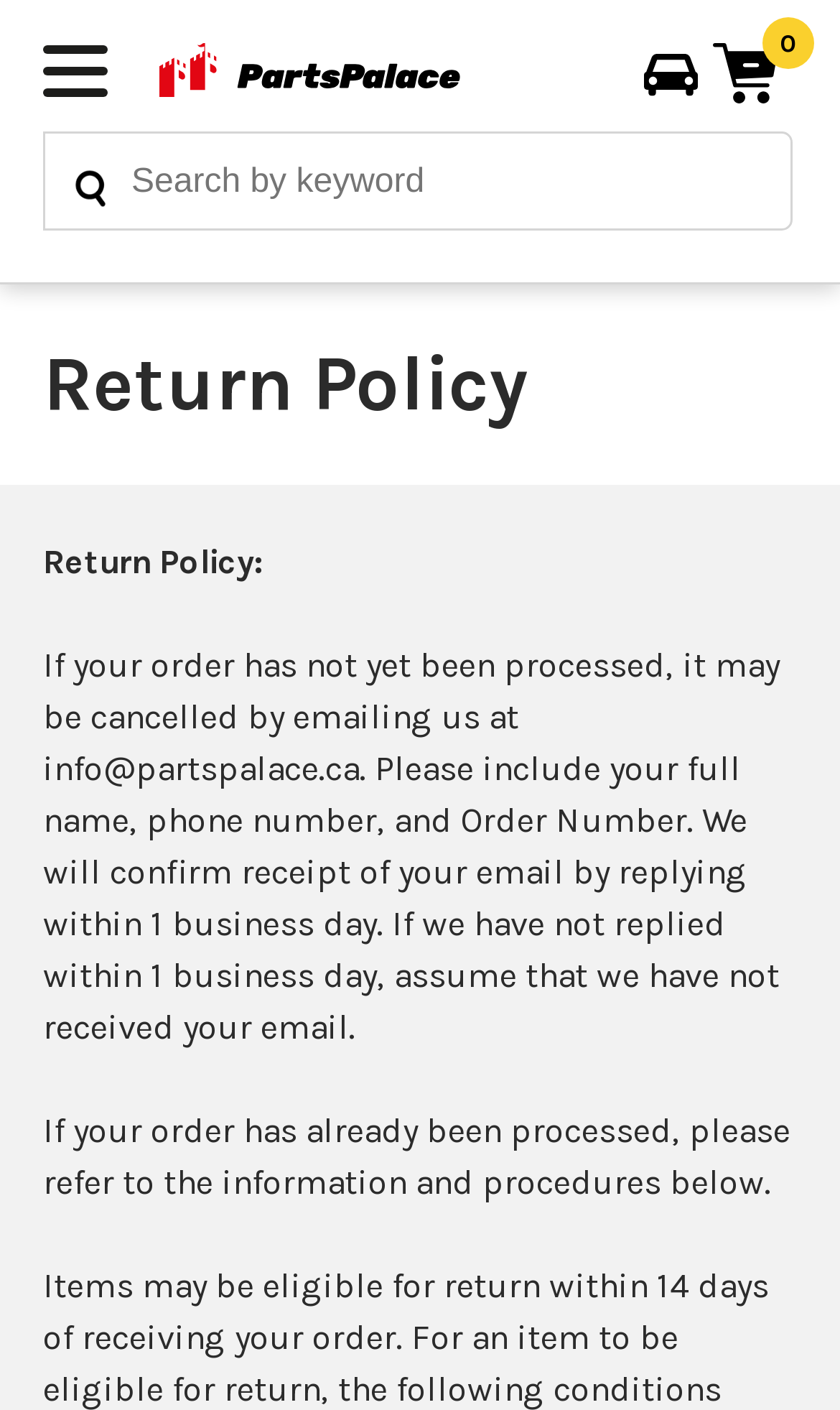Given the element description: "Add Vehicle", predict the bounding box coordinates of the UI element it refers to, using four float numbers between 0 and 1, i.e., [left, top, right, bottom].

[0.759, 0.031, 0.836, 0.076]